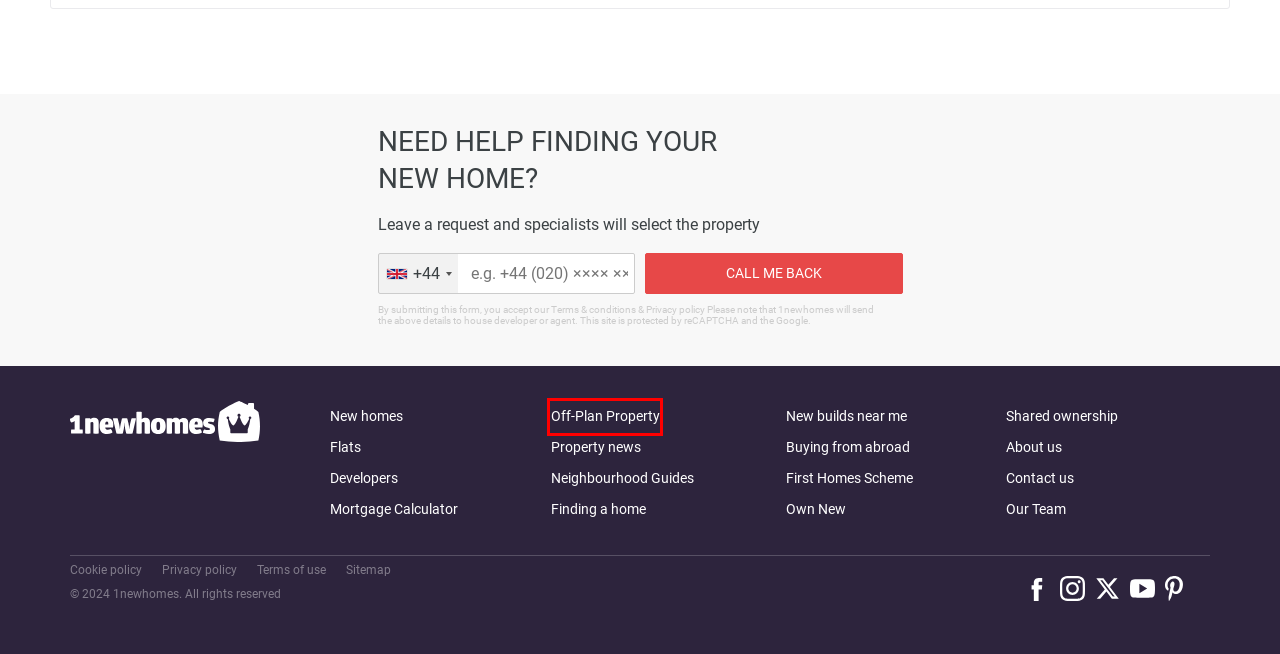Examine the screenshot of the webpage, which includes a red bounding box around an element. Choose the best matching webpage description for the page that will be displayed after clicking the element inside the red bounding box. Here are the candidates:
A. Contact us | 1newhomes.com
B. Find new build homes near me for sale in London | 1newhomes
C. Own New: Reduced rates & Deposit Drop. New scheme for buyers UK
D. Buy a home in London | A guide for International buyers | A foreigners guide to buying property
E. About 1newhomes | 1newhomes.com
F. Guide to Finding New Build Homes In London | 1newhomes.com
G. Neighbourhood Guides | Area Guides
H. Off-Plan Property in London | Apartments For Sale | 1newhomes

H